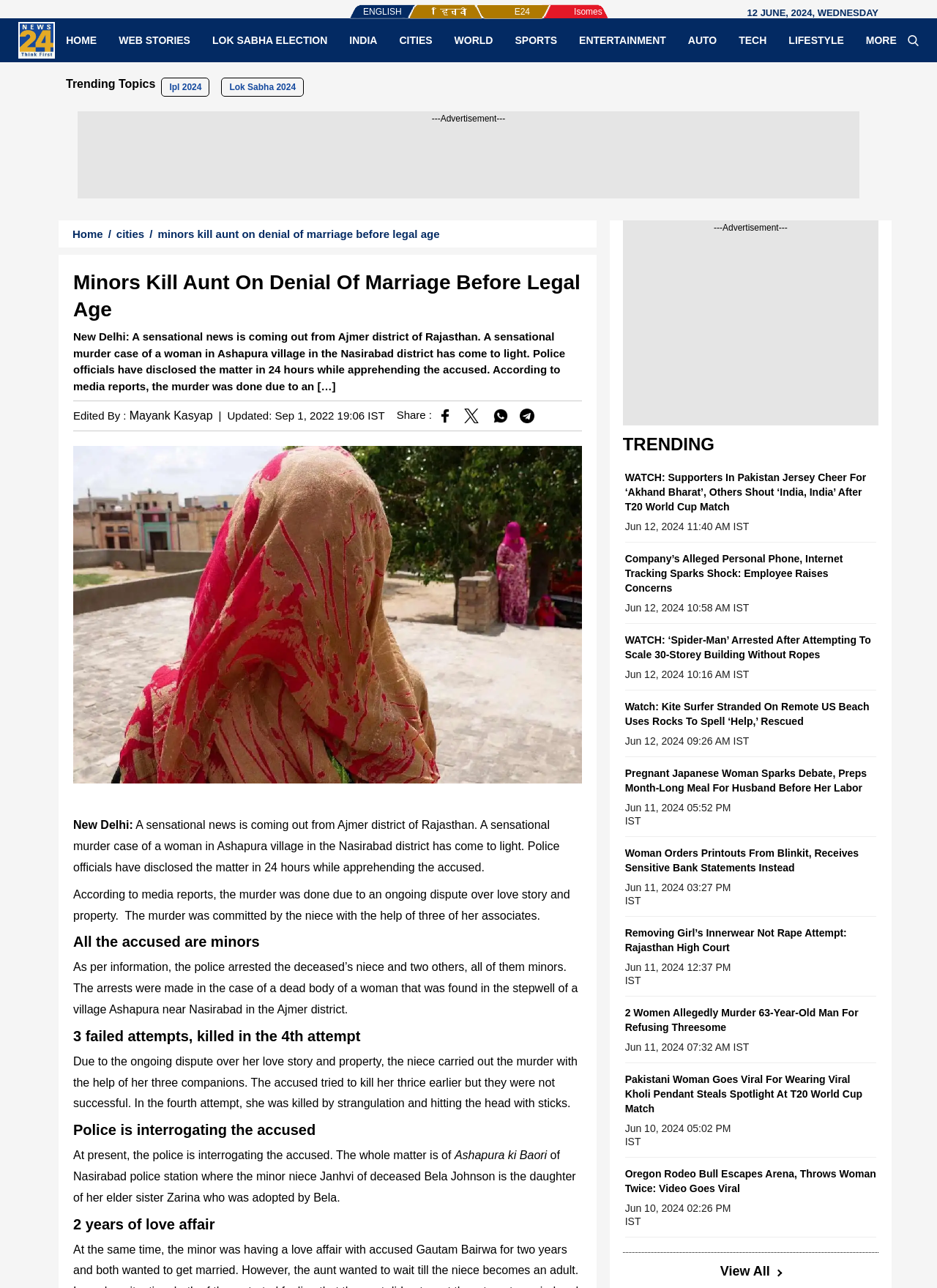Please provide the bounding box coordinates in the format (top-left x, top-left y, bottom-right x, bottom-right y). Remember, all values are floating point numbers between 0 and 1. What is the bounding box coordinate of the region described as: Home

[0.066, 0.177, 0.11, 0.187]